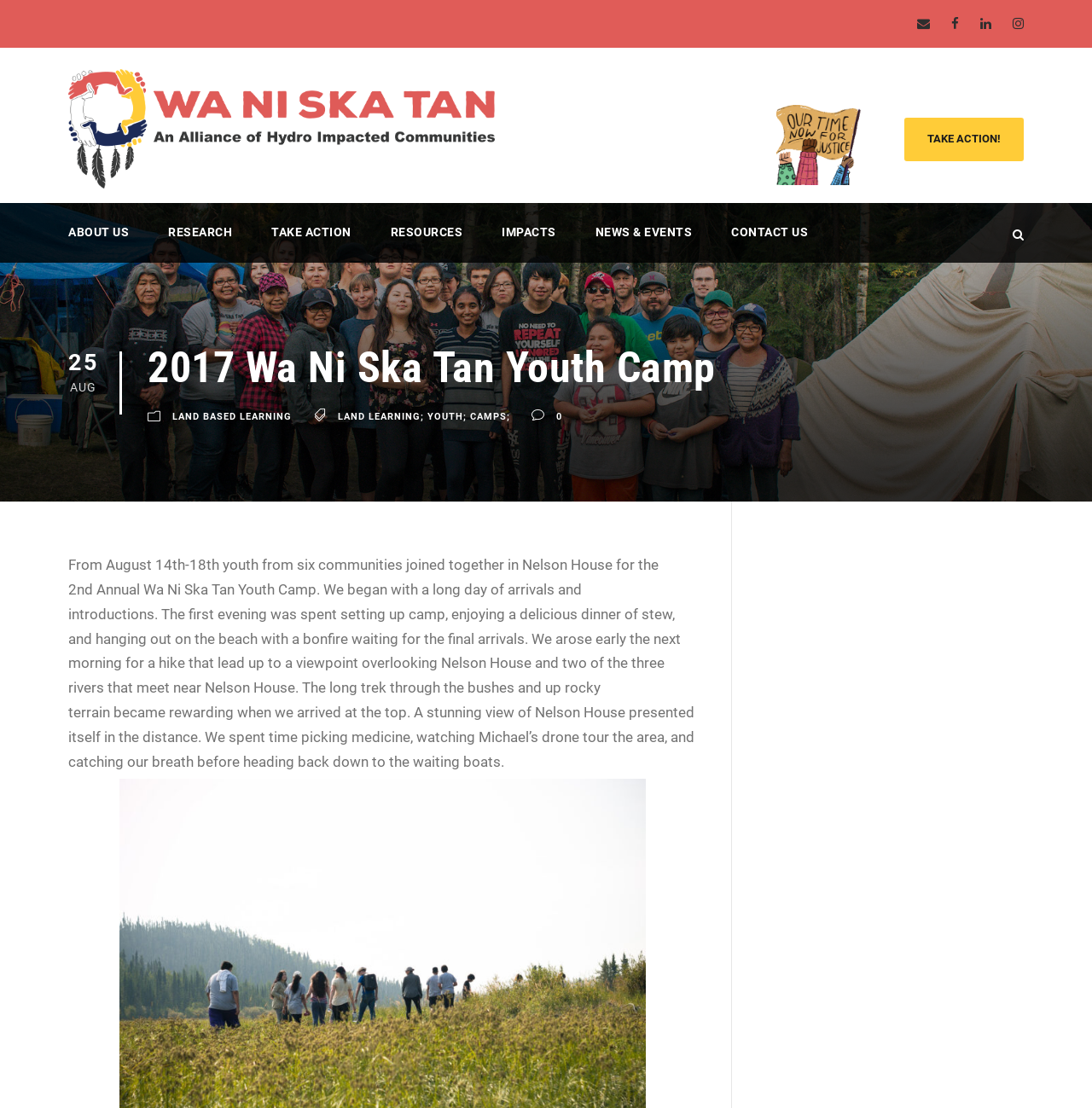Extract the bounding box for the UI element that matches this description: "News & Events".

[0.545, 0.201, 0.634, 0.237]